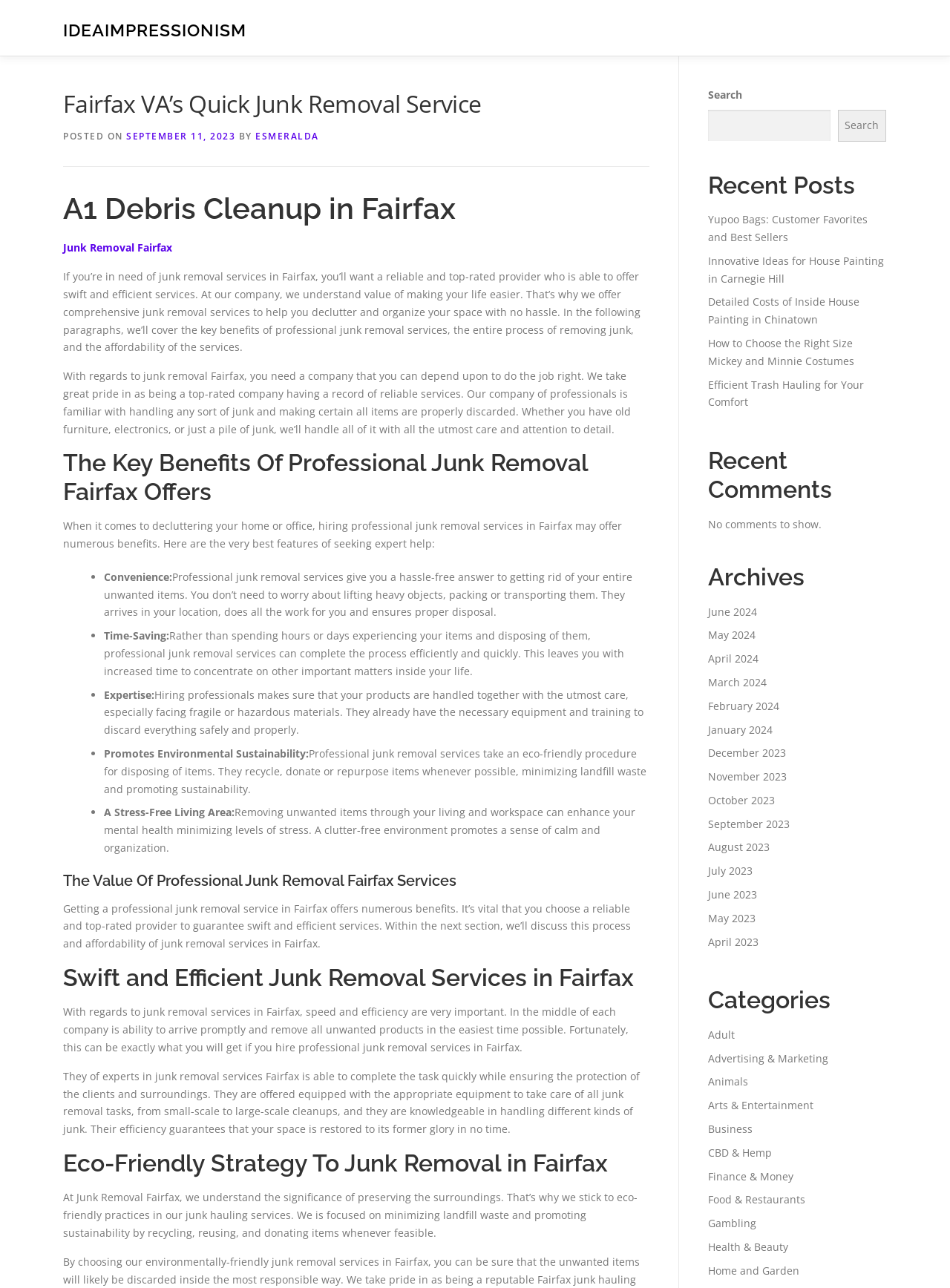What is the company's approach to junk removal?
Give a one-word or short-phrase answer derived from the screenshot.

Eco-friendly